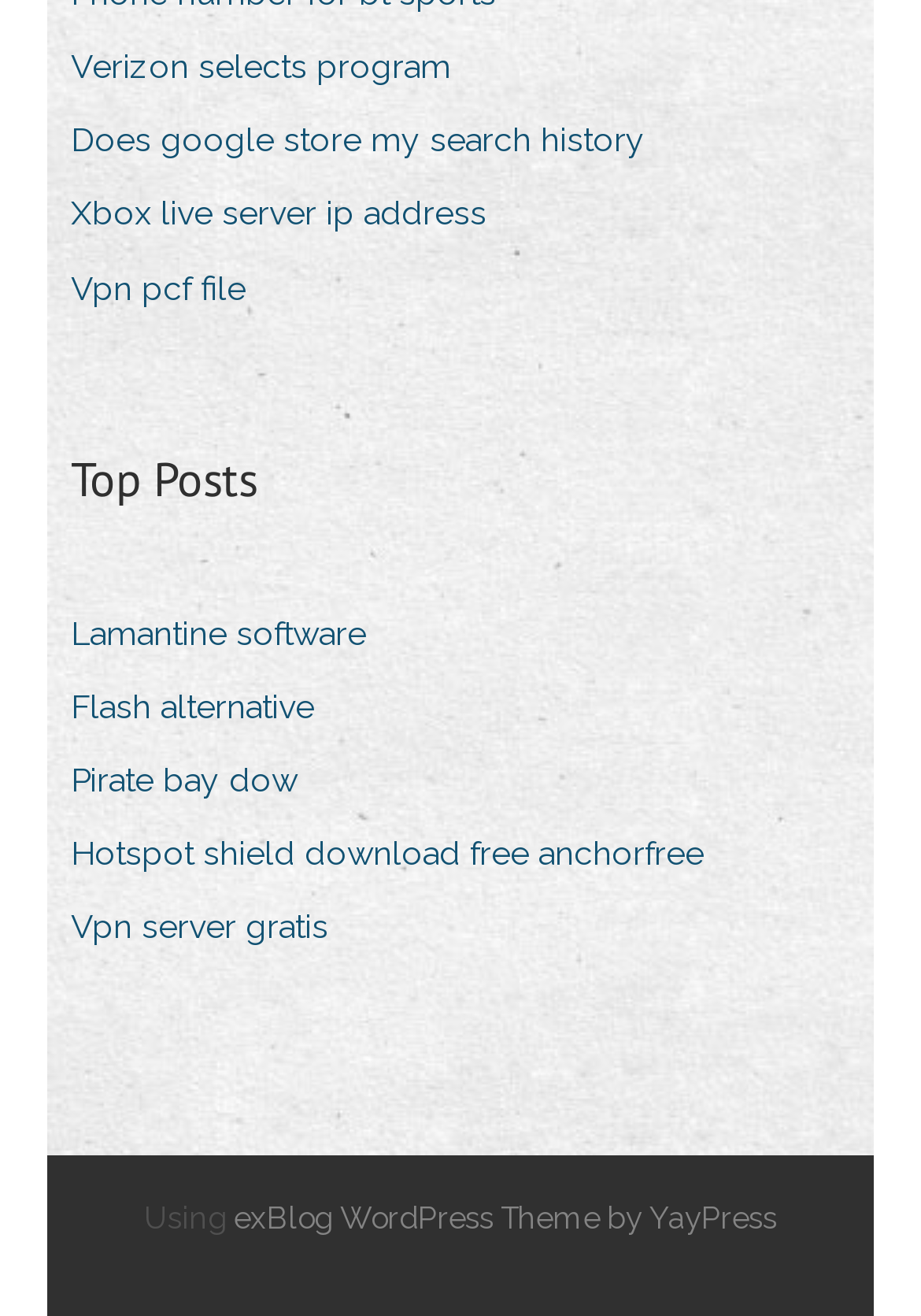Please locate the bounding box coordinates of the element's region that needs to be clicked to follow the instruction: "Click on Verizon selects program". The bounding box coordinates should be provided as four float numbers between 0 and 1, i.e., [left, top, right, bottom].

[0.077, 0.027, 0.528, 0.076]